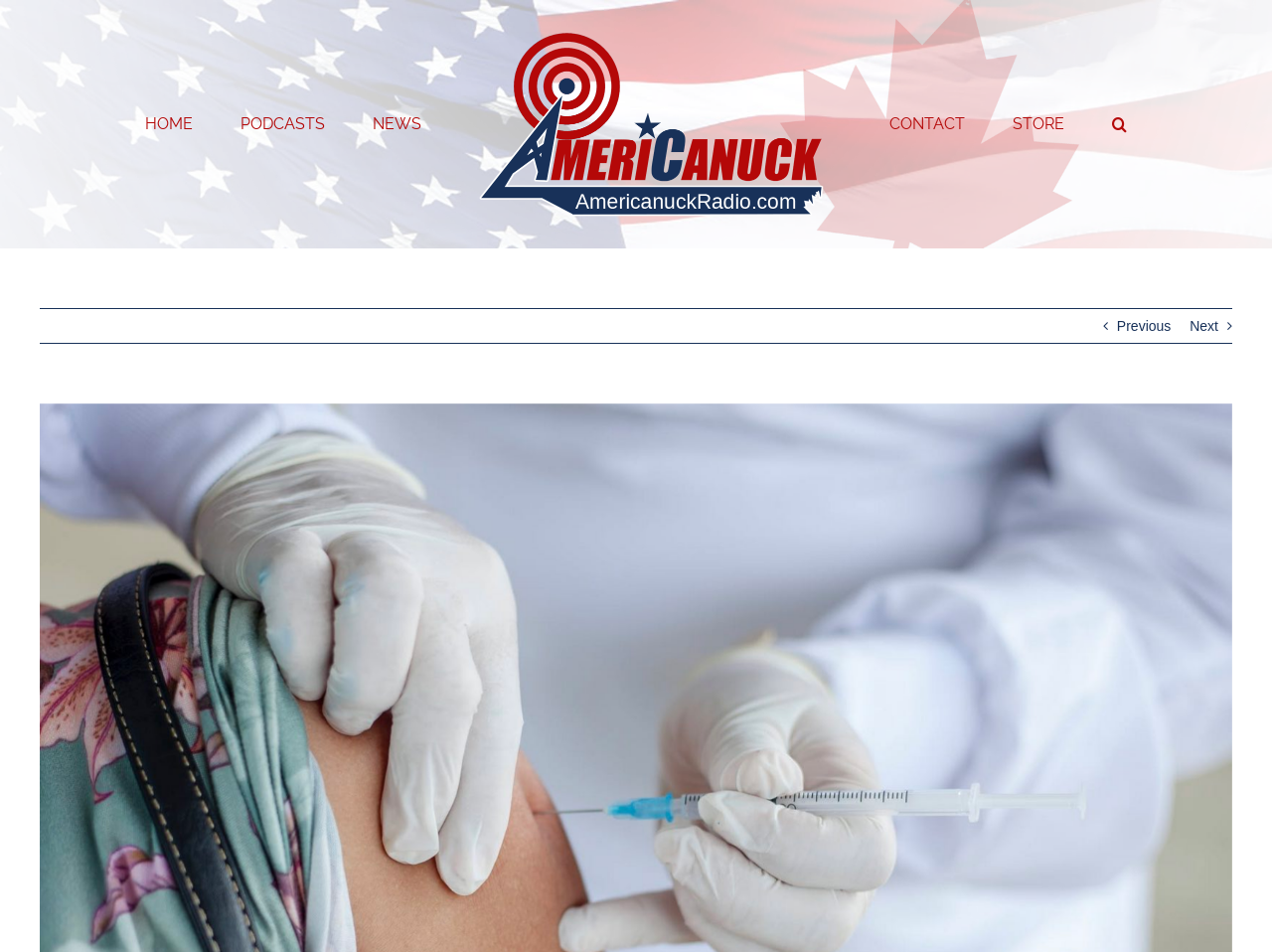Detail the various sections and features present on the webpage.

The webpage appears to be a news article or blog post from Americanuck Radio, with a title "Feds change their minds and now say mandatory vaccination is legal". 

At the top of the page, there is a main menu navigation bar that spans almost the entire width of the page, containing links to "HOME", "PODCASTS", "NEWS", "Americanuck Radio Logo", "CONTACT", and "STORE". The "NEWS" link has a dropdown menu. The Americanuck Radio logo is an image located next to the "NEWS" link. 

On the right side of the navigation bar, there is a search button. Below the navigation bar, there are two links, "Previous" and "Next", which are likely used for pagination. 

The main content of the page is not explicitly described in the accessibility tree, but based on the meta description, it appears to be an article discussing the government's change of mind regarding mandatory vaccination programs.